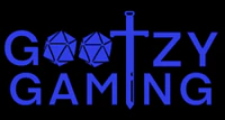Utilize the details in the image to give a detailed response to the question: What is integrated into the lettering of the logo?

The logo's design incorporates a sword integrated into the lettering, which is a distinctive element that emphasizes the brand's focus on adventure and strategy in gaming.